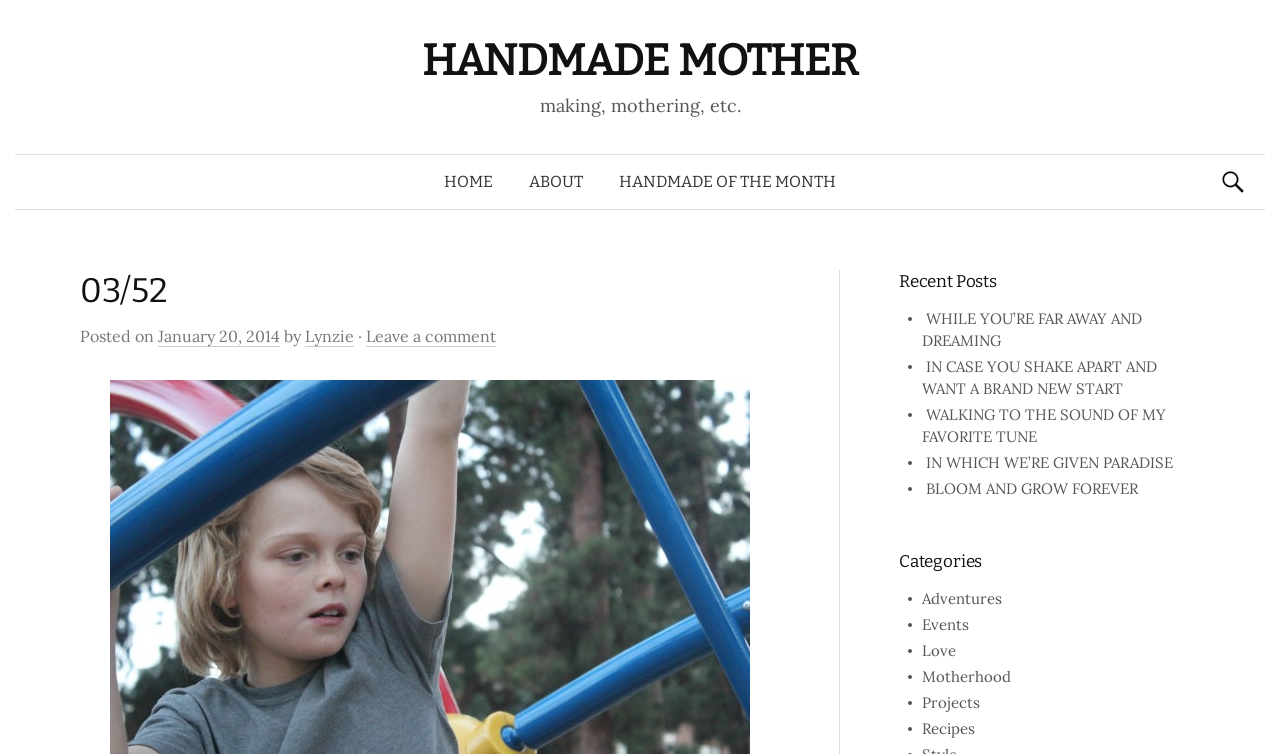Determine the bounding box coordinates of the region to click in order to accomplish the following instruction: "Search for something". Provide the coordinates as four float numbers between 0 and 1, specifically [left, top, right, bottom].

[0.95, 0.216, 0.977, 0.267]